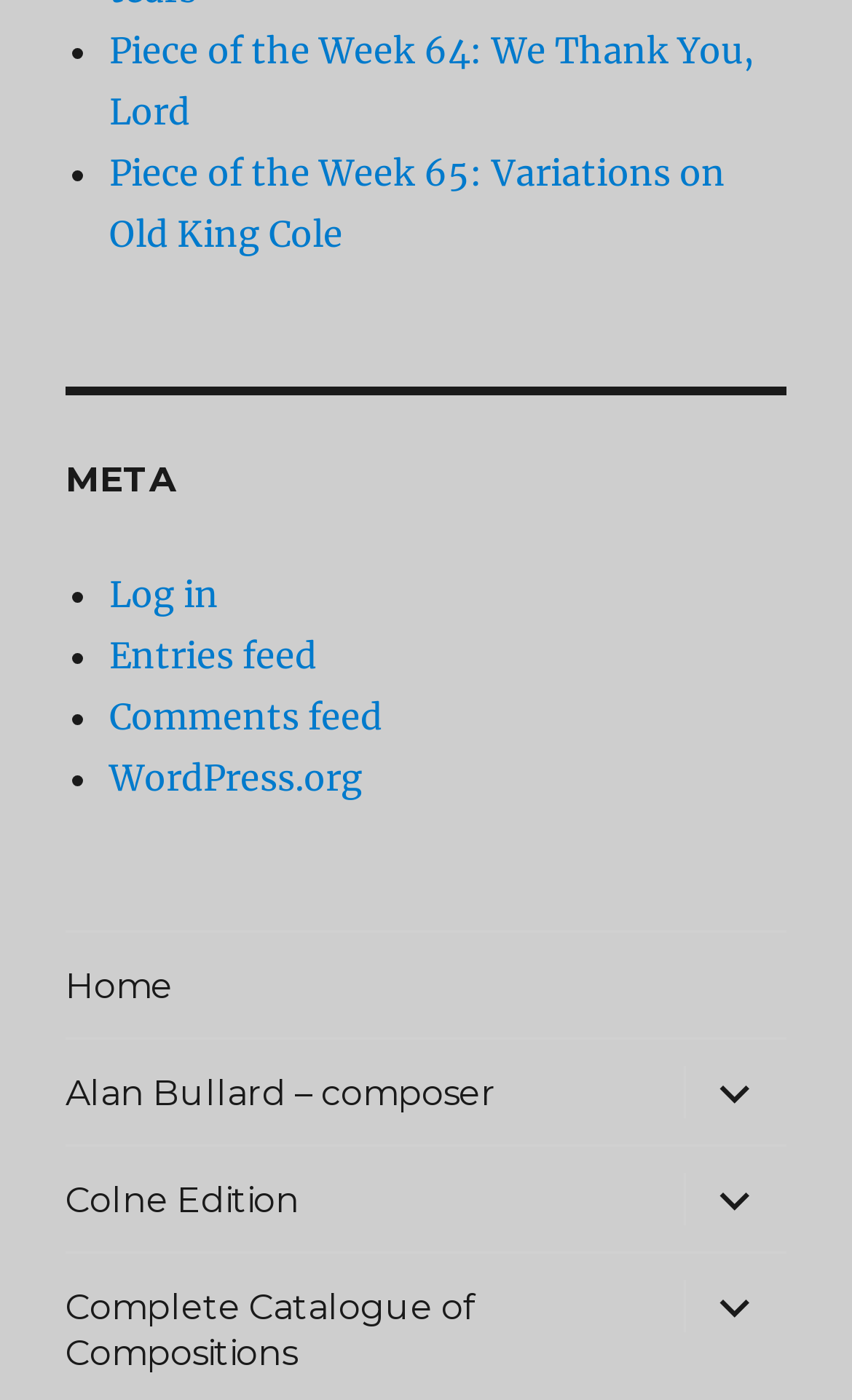What is the text of the heading above the navigation?
Answer the question with a single word or phrase derived from the image.

META